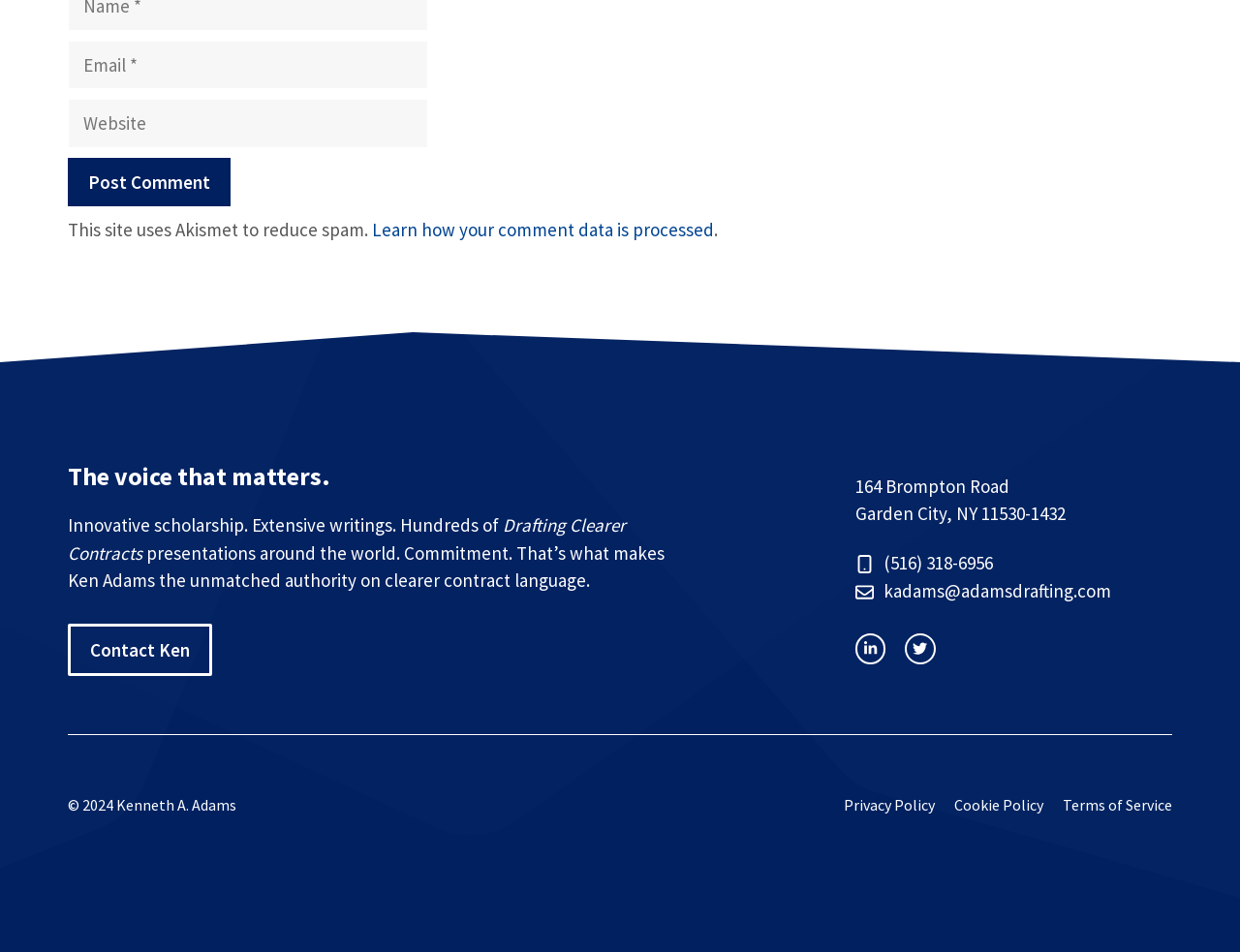Could you locate the bounding box coordinates for the section that should be clicked to accomplish this task: "Read about Honest Management's services".

None